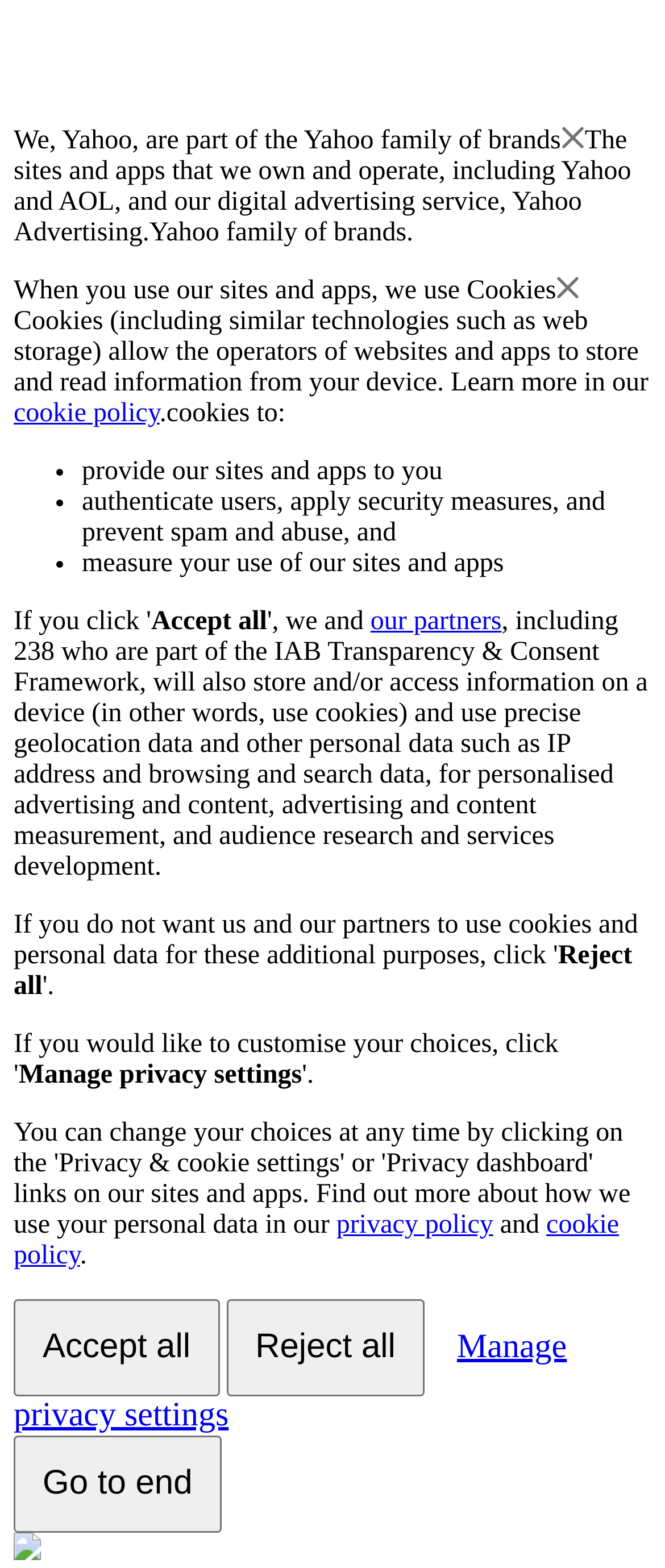Please identify the coordinates of the bounding box that should be clicked to fulfill this instruction: "Follow the 'our partners' link".

[0.557, 0.387, 0.754, 0.406]